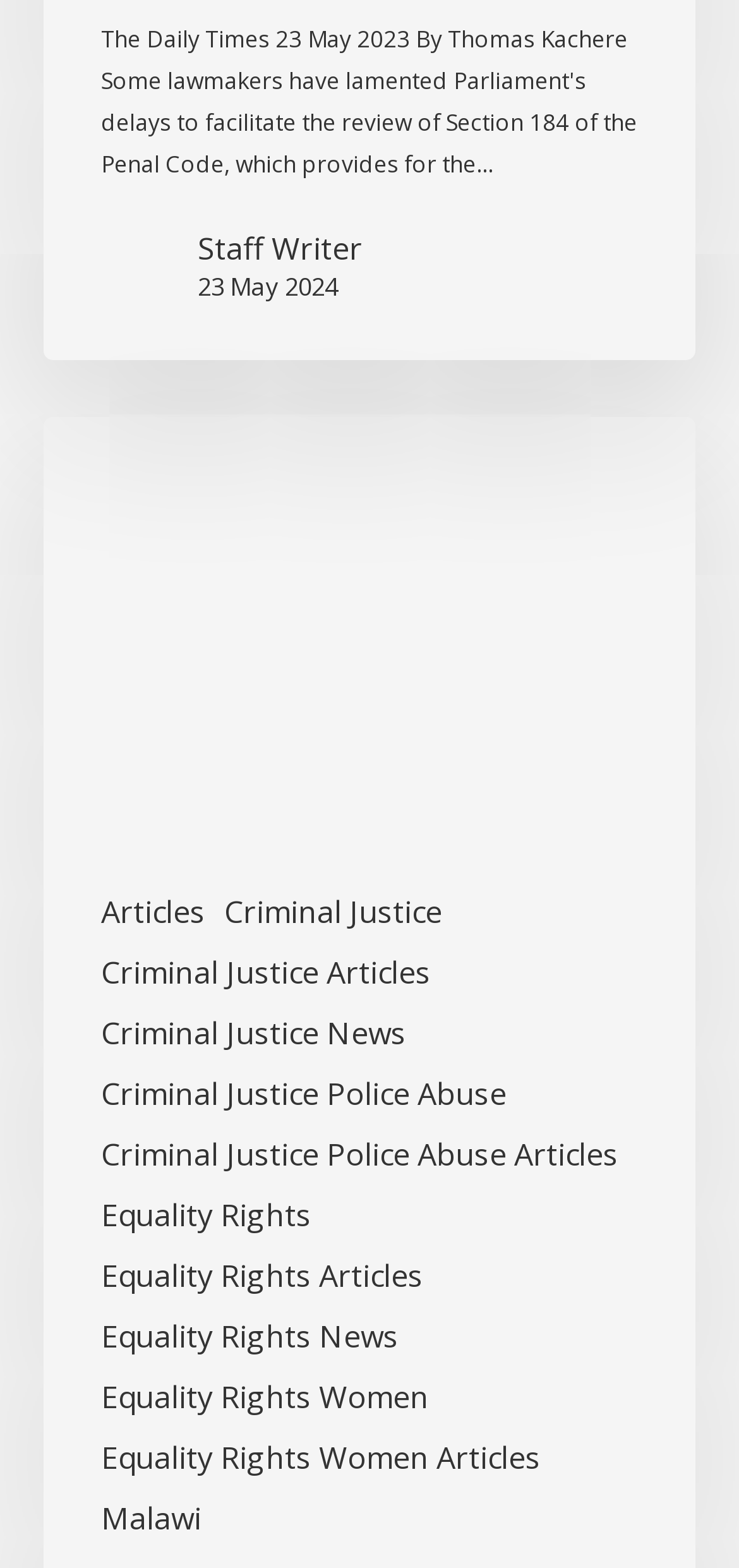What is the date of the latest article?
Answer the question with a single word or phrase derived from the image.

23 May 2024